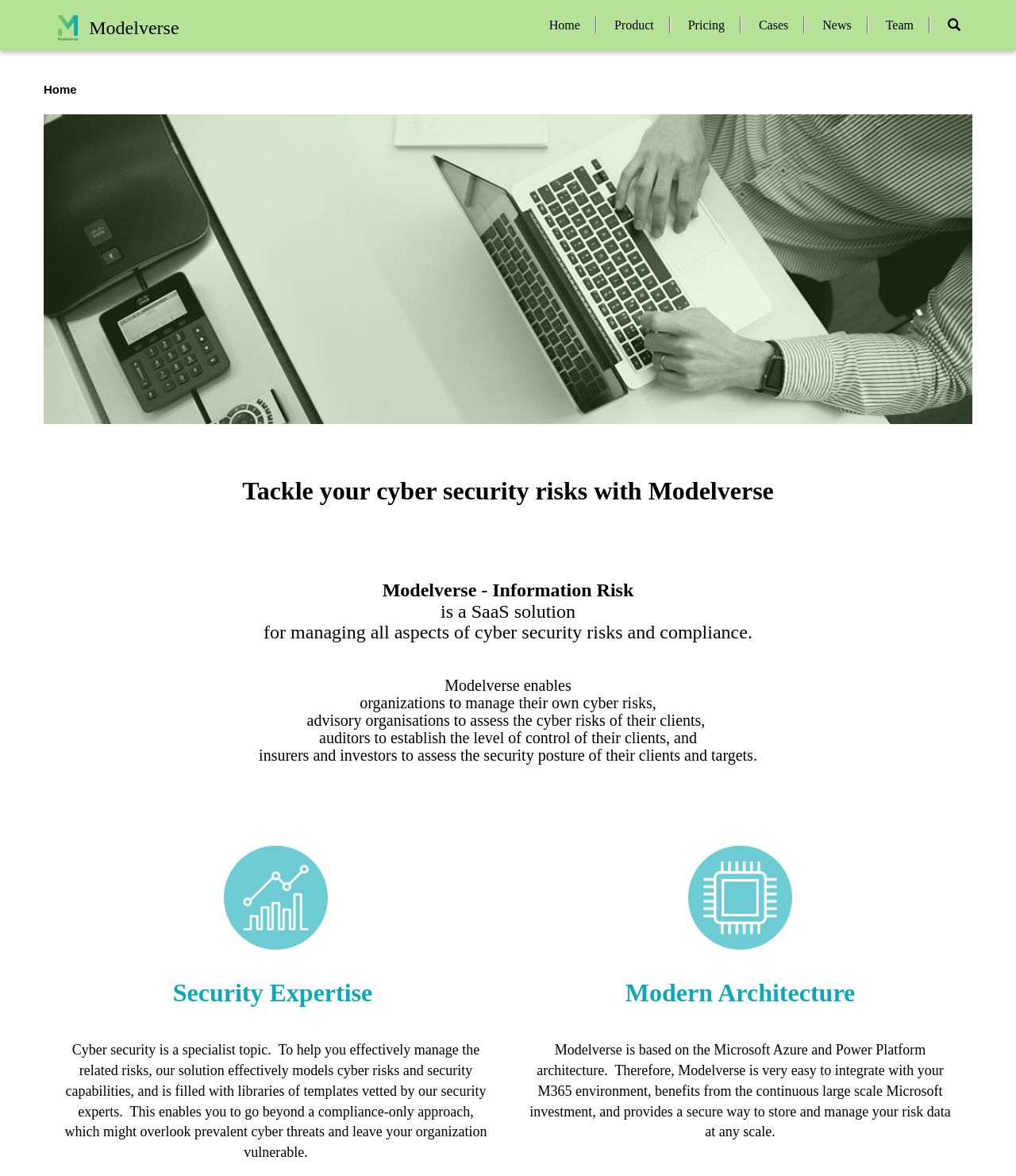Illustrate the webpage thoroughly, mentioning all important details.

The webpage is titled "Home · Modelverse" and features a prominent logo image with the text "Modelverse" at the top left corner. Below the logo, there is a heading with the same text "Modelverse". 

On the top right side, there is a navigation menu with links to "Home", "Product", "Pricing", "Cases", "News", and "Team", followed by a search button. 

The main content of the page is divided into several sections. The first section has a heading that describes the value proposition of Modelverse, which is a SaaS solution for managing cyber security risks and compliance. 

Below this section, there is another heading that explains the benefits of using Modelverse, which enables organizations to manage their own cyber risks, and helps advisory organizations, auditors, insurers, and investors to assess the cyber risks of their clients.

The next section has a heading that highlights the robust architecture of Modelverse, which is based on the Microsoft Azure and Power Platform architecture, making it easy to integrate with M365 environments.

Further down, there is a section with a heading that emphasizes the expert recipes provided by Modelverse, which includes libraries of templates vetted by security experts to help organizations effectively manage cyber risks.

Finally, there is a section of text that explains the importance of cyber security expertise and how Modelverse's solution can help organizations go beyond a compliance-only approach to manage cyber risks effectively.